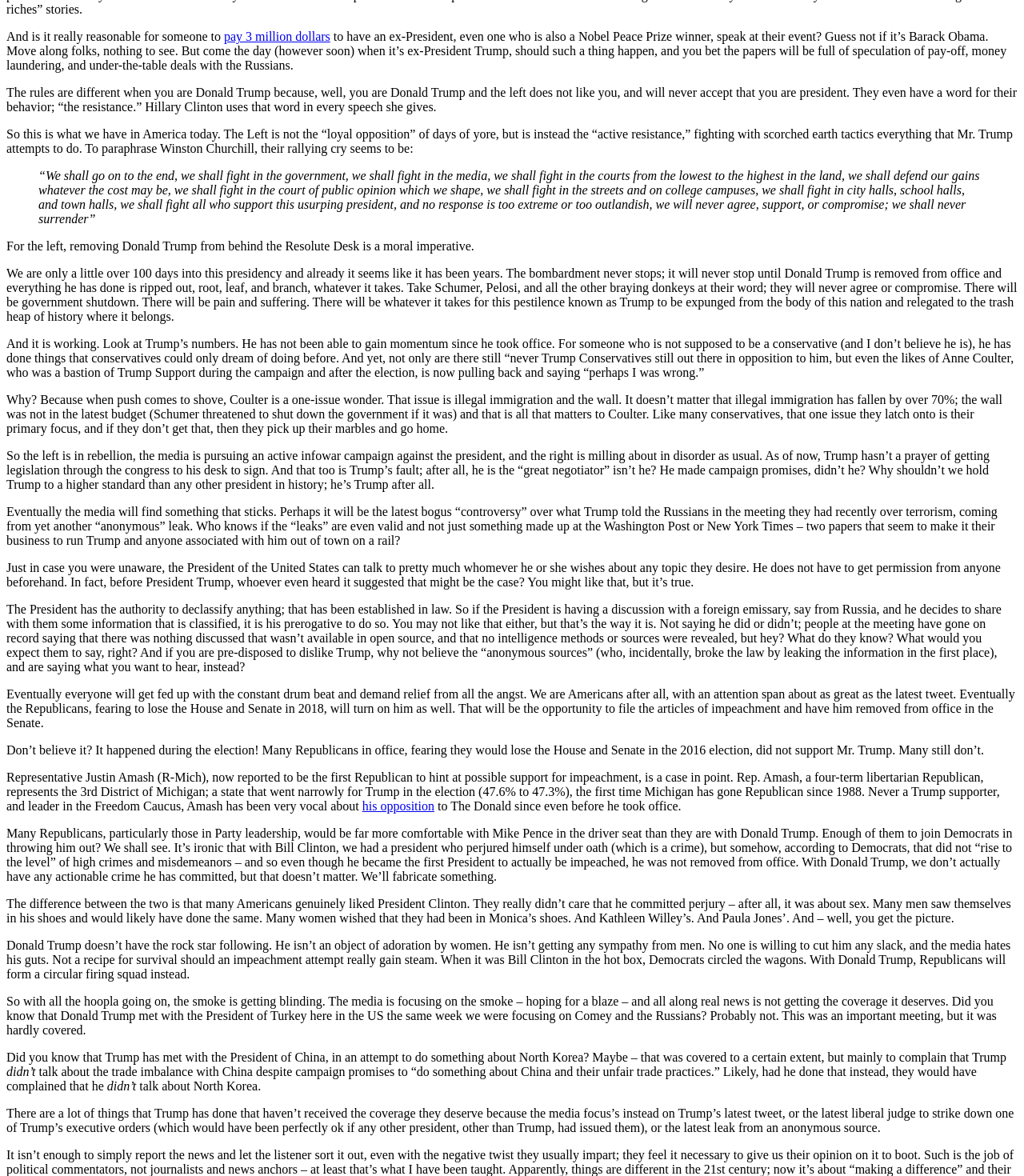Based on the provided description, "his opposition", find the bounding box of the corresponding UI element in the screenshot.

[0.354, 0.68, 0.424, 0.691]